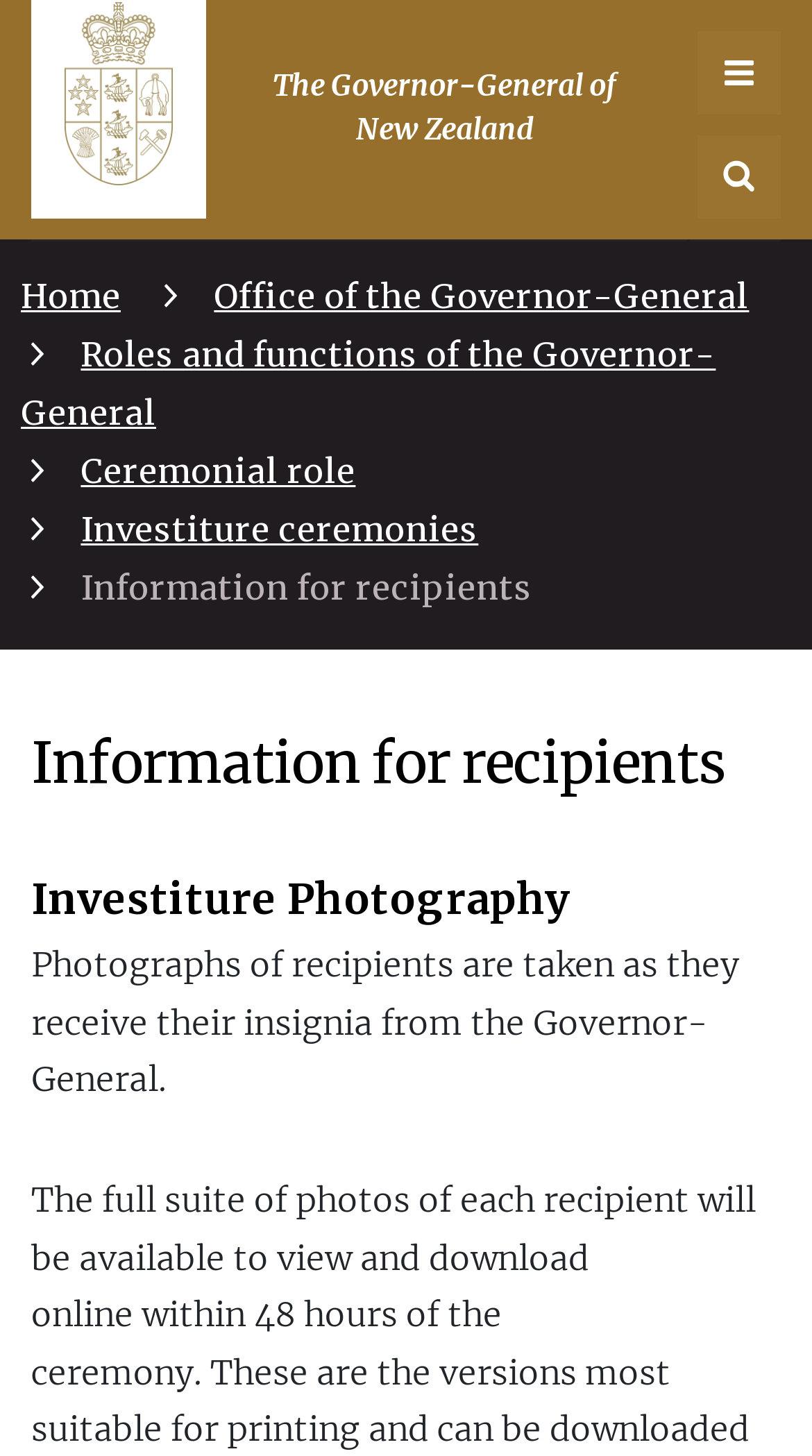Identify the bounding box coordinates necessary to click and complete the given instruction: "Open main menu".

[0.859, 0.021, 0.962, 0.079]